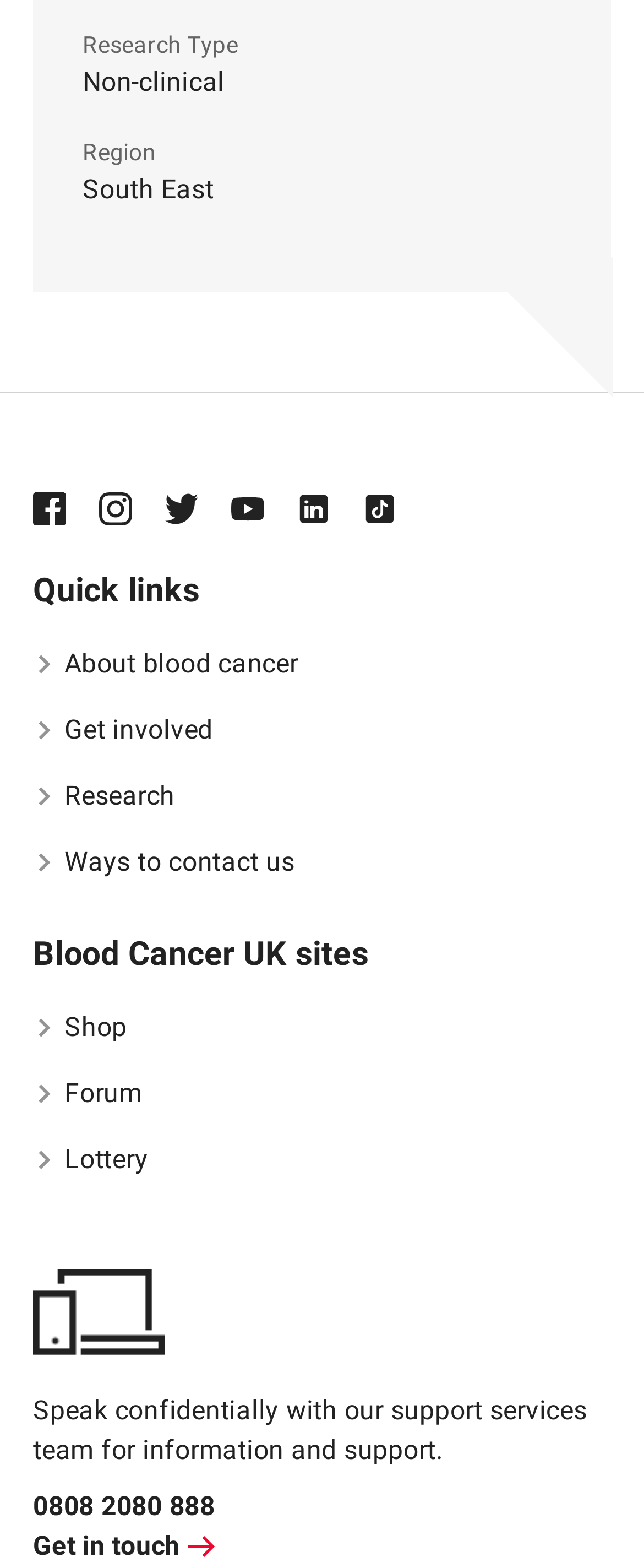What is the purpose of the support services team?
Answer the question with as much detail as possible.

The webpage has a section with a static text that says 'Speak confidentially with our support services team for information and support', indicating that the purpose of the support services team is to provide information and support.